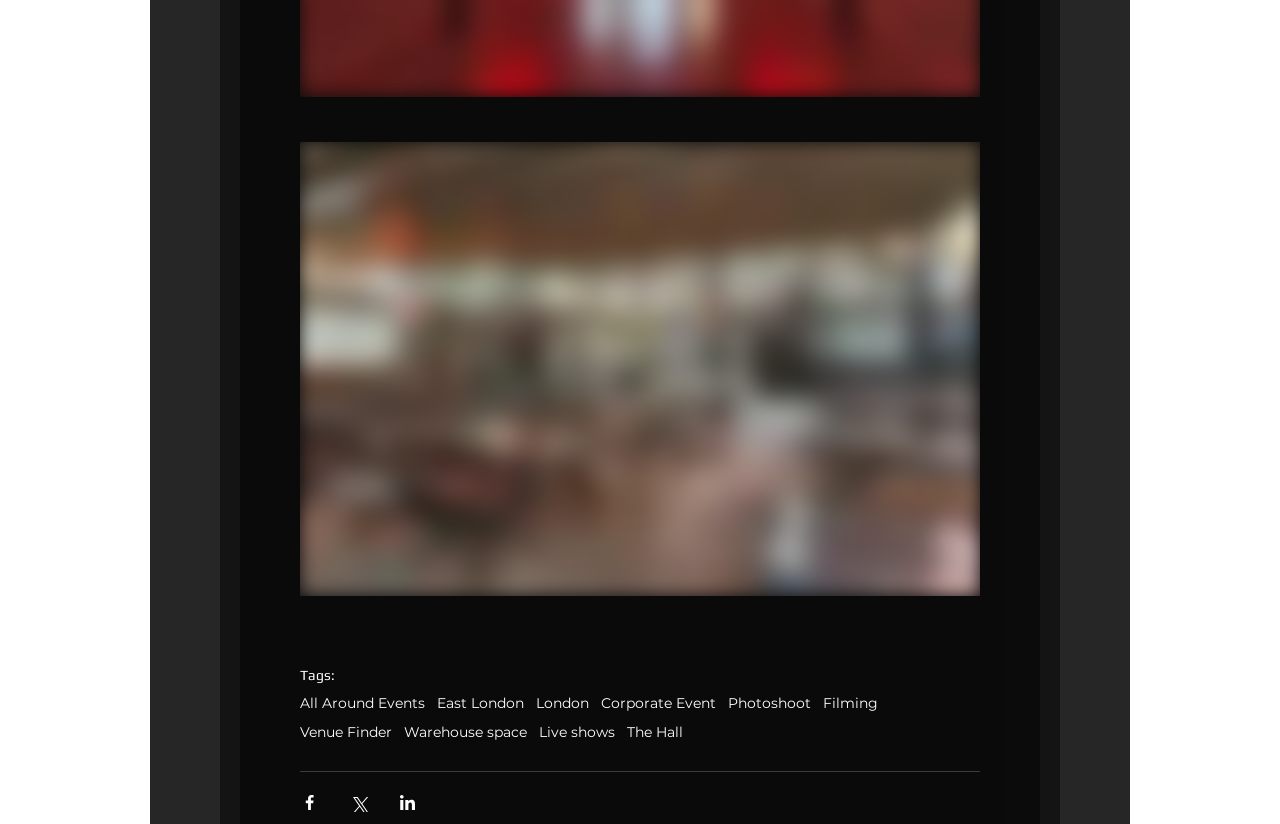Pinpoint the bounding box coordinates of the area that should be clicked to complete the following instruction: "View 'Warehouse space' venue". The coordinates must be given as four float numbers between 0 and 1, i.e., [left, top, right, bottom].

[0.316, 0.879, 0.412, 0.899]